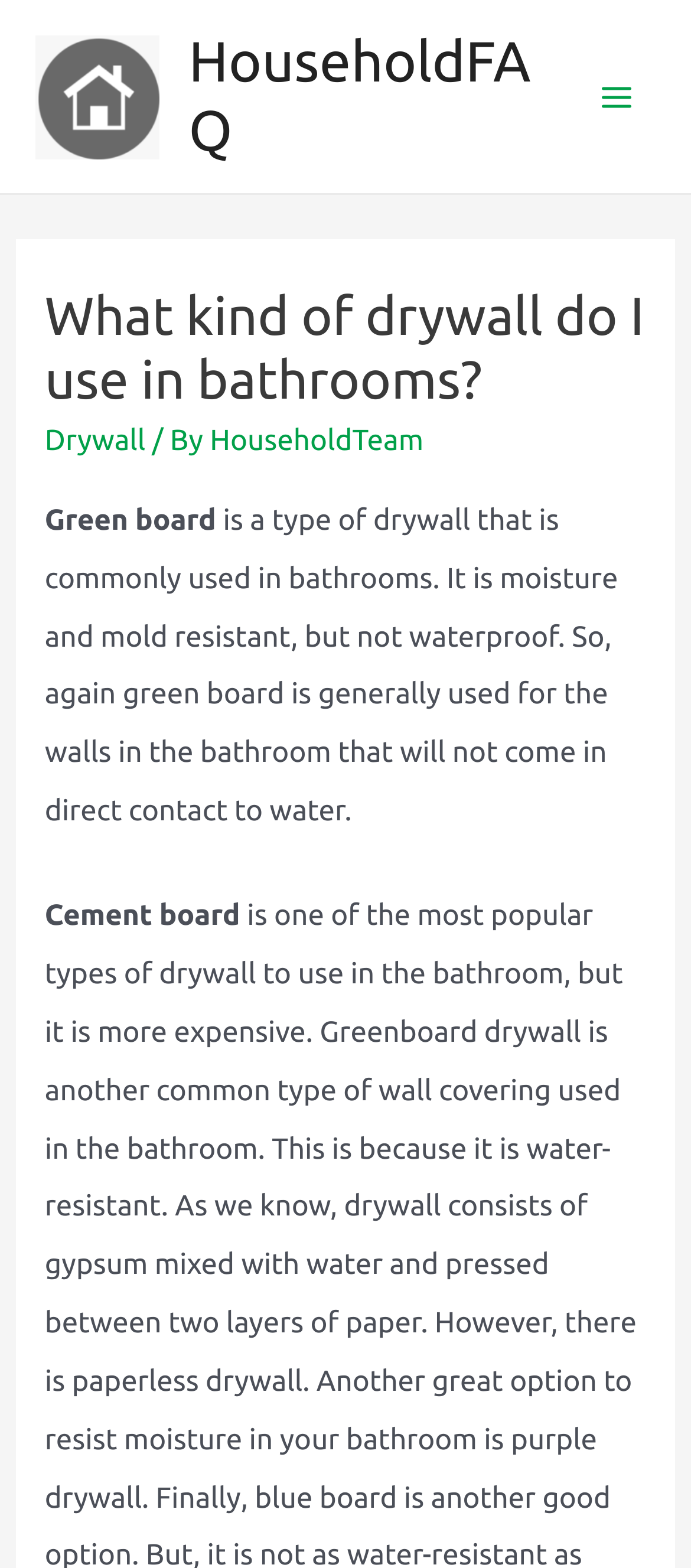What is the topic of the webpage?
Using the image, elaborate on the answer with as much detail as possible.

The webpage has a heading that asks 'What kind of drywall do I use in bathrooms?' and provides information about green board, a type of drywall used in bathrooms, so the topic of the webpage is drywall in bathrooms.